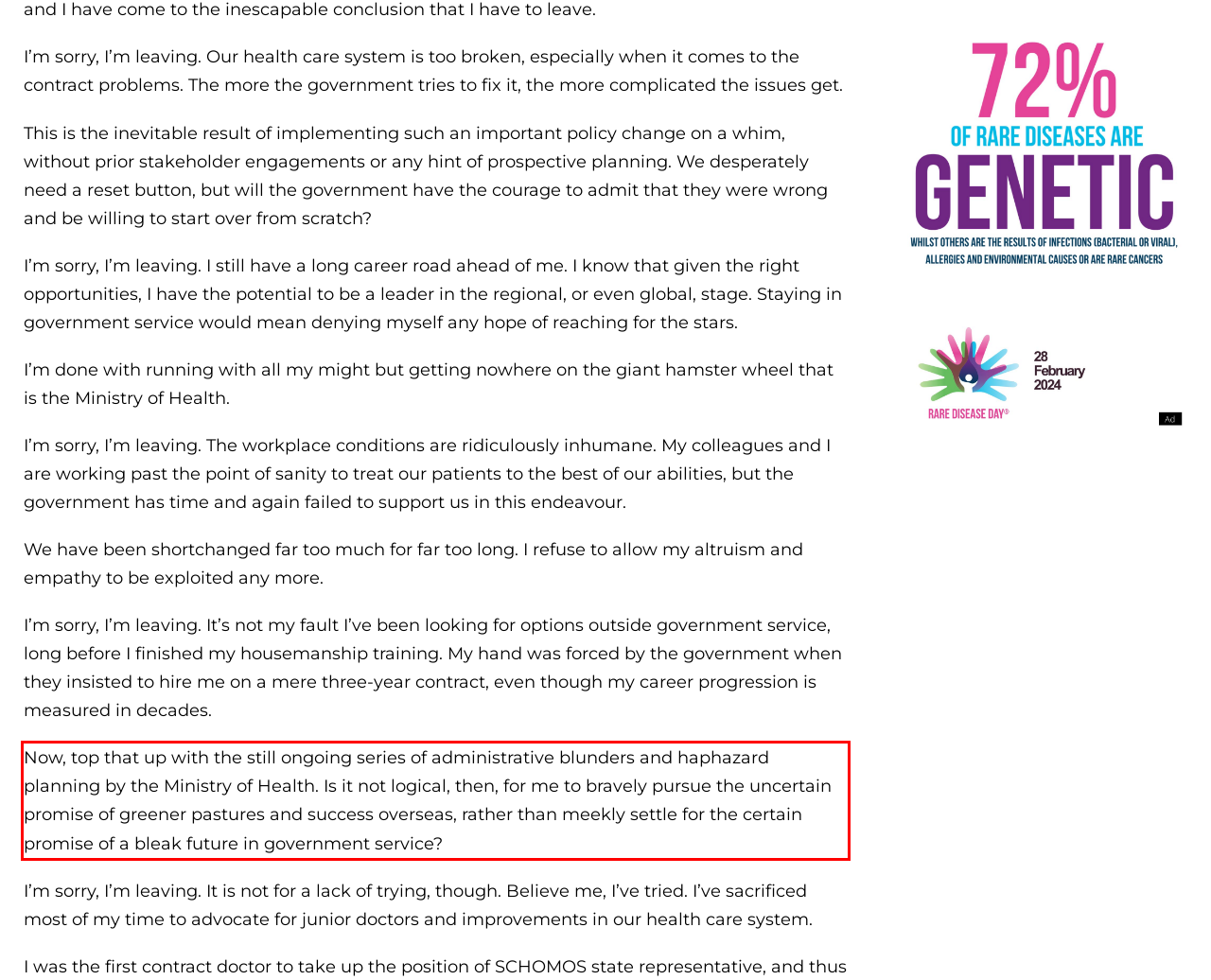Using the provided webpage screenshot, identify and read the text within the red rectangle bounding box.

Now, top that up with the still ongoing series of administrative blunders and haphazard planning by the Ministry of Health. Is it not logical, then, for me to bravely pursue the uncertain promise of greener pastures and success overseas, rather than meekly settle for the certain promise of a bleak future in government service?